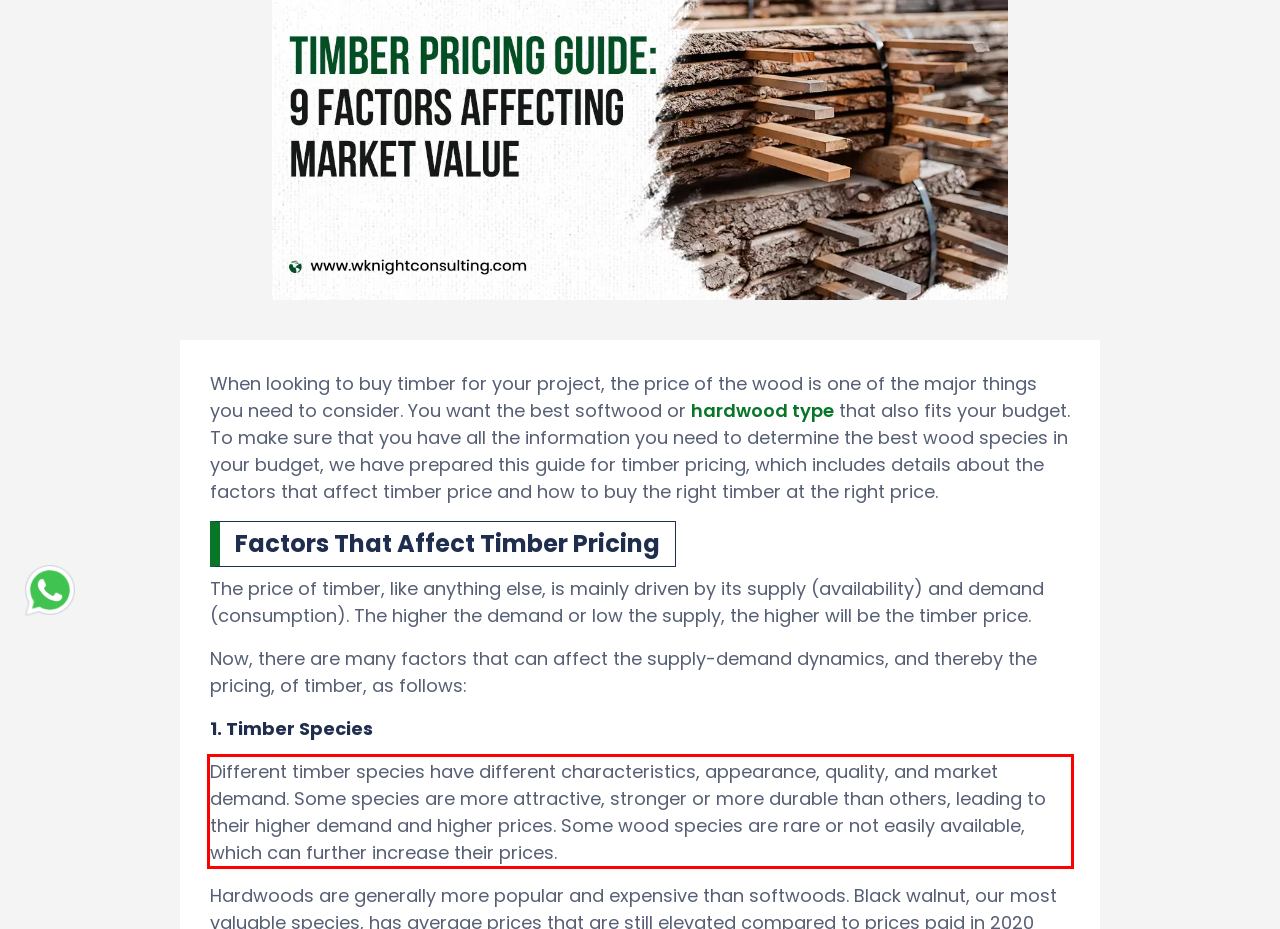You have a screenshot with a red rectangle around a UI element. Recognize and extract the text within this red bounding box using OCR.

Different timber species have different characteristics, appearance, quality, and market demand. Some species are more attractive, stronger or more durable than others, leading to their higher demand and higher prices. Some wood species are rare or not easily available, which can further increase their prices.